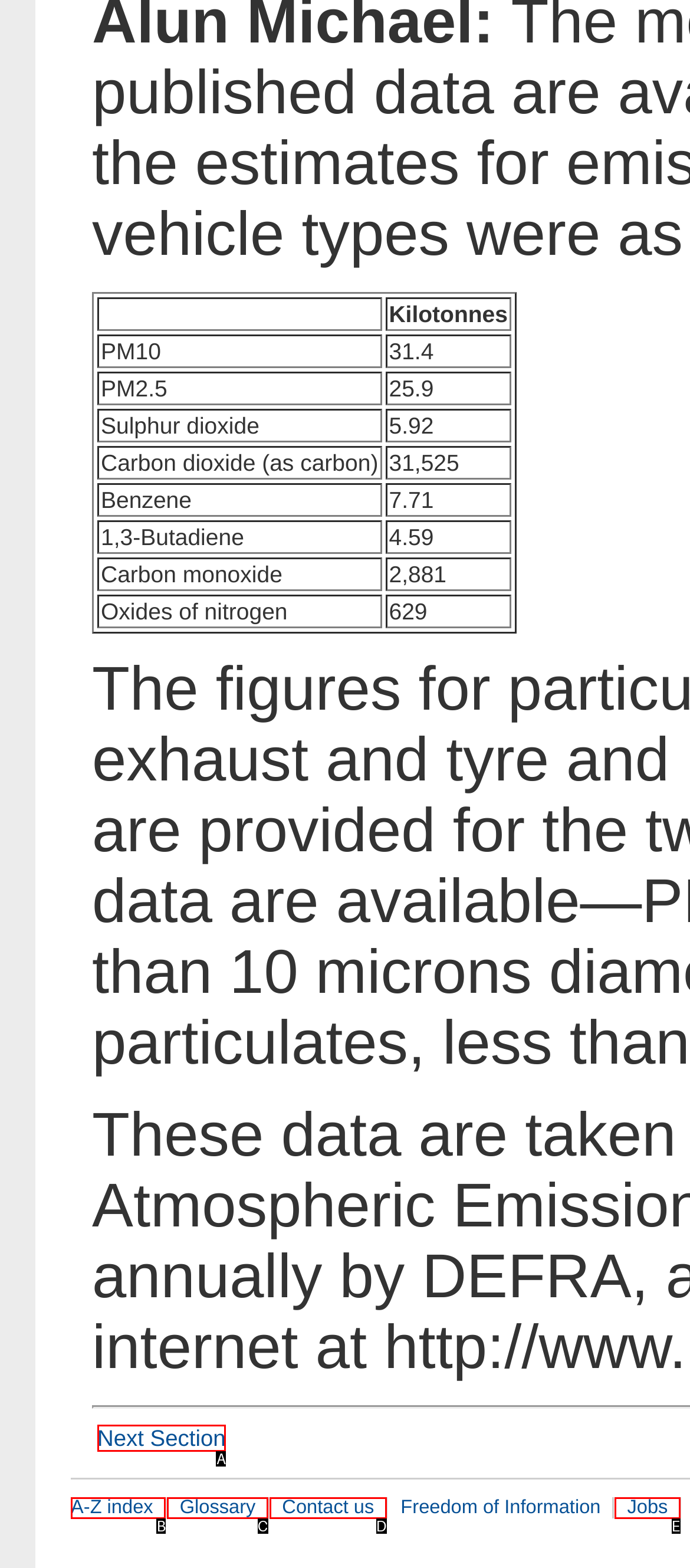Identify which HTML element matches the description: Next Section
Provide your answer in the form of the letter of the correct option from the listed choices.

A